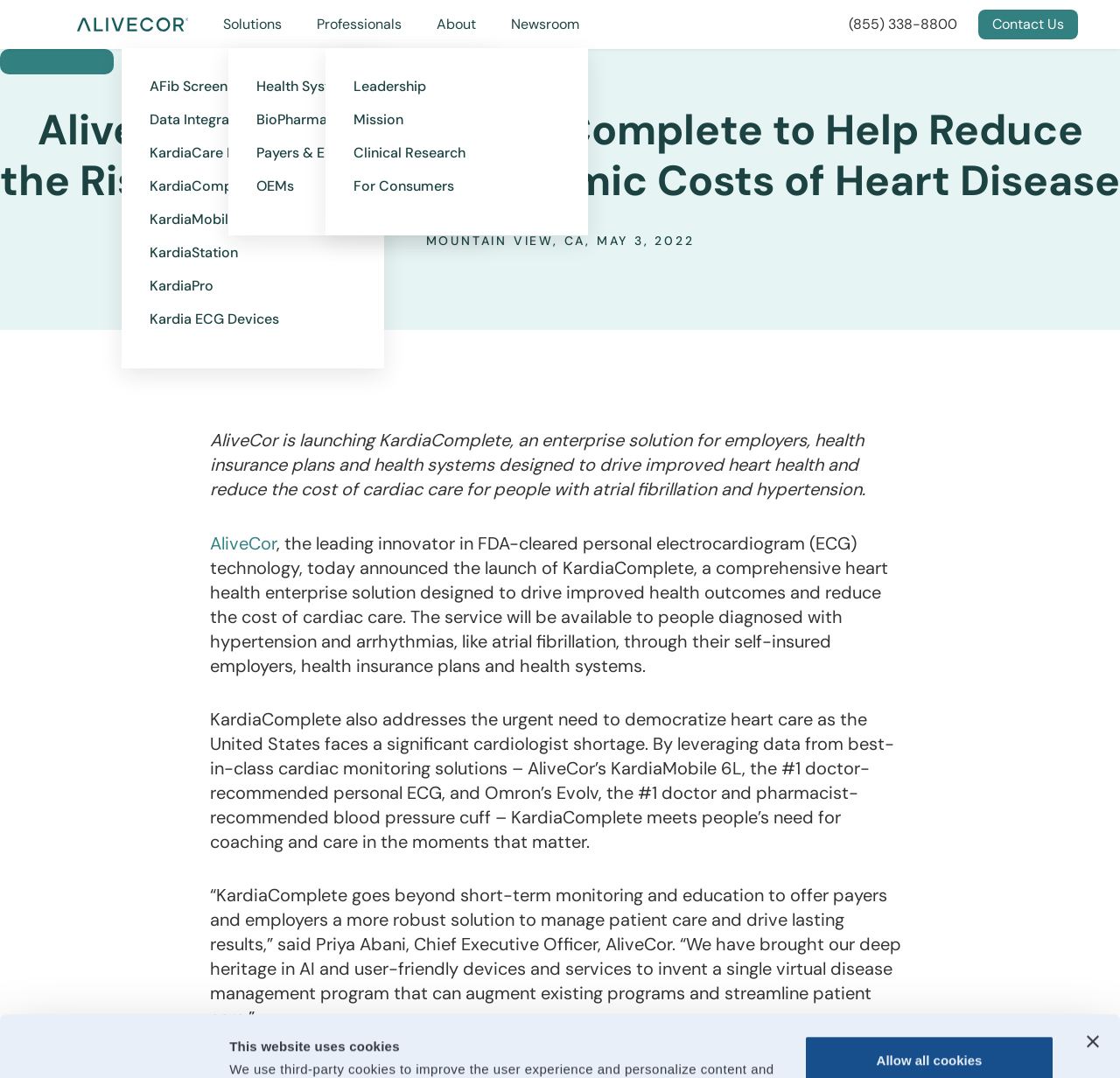Please locate the clickable area by providing the bounding box coordinates to follow this instruction: "Click the Contact Us button".

[0.873, 0.009, 0.962, 0.037]